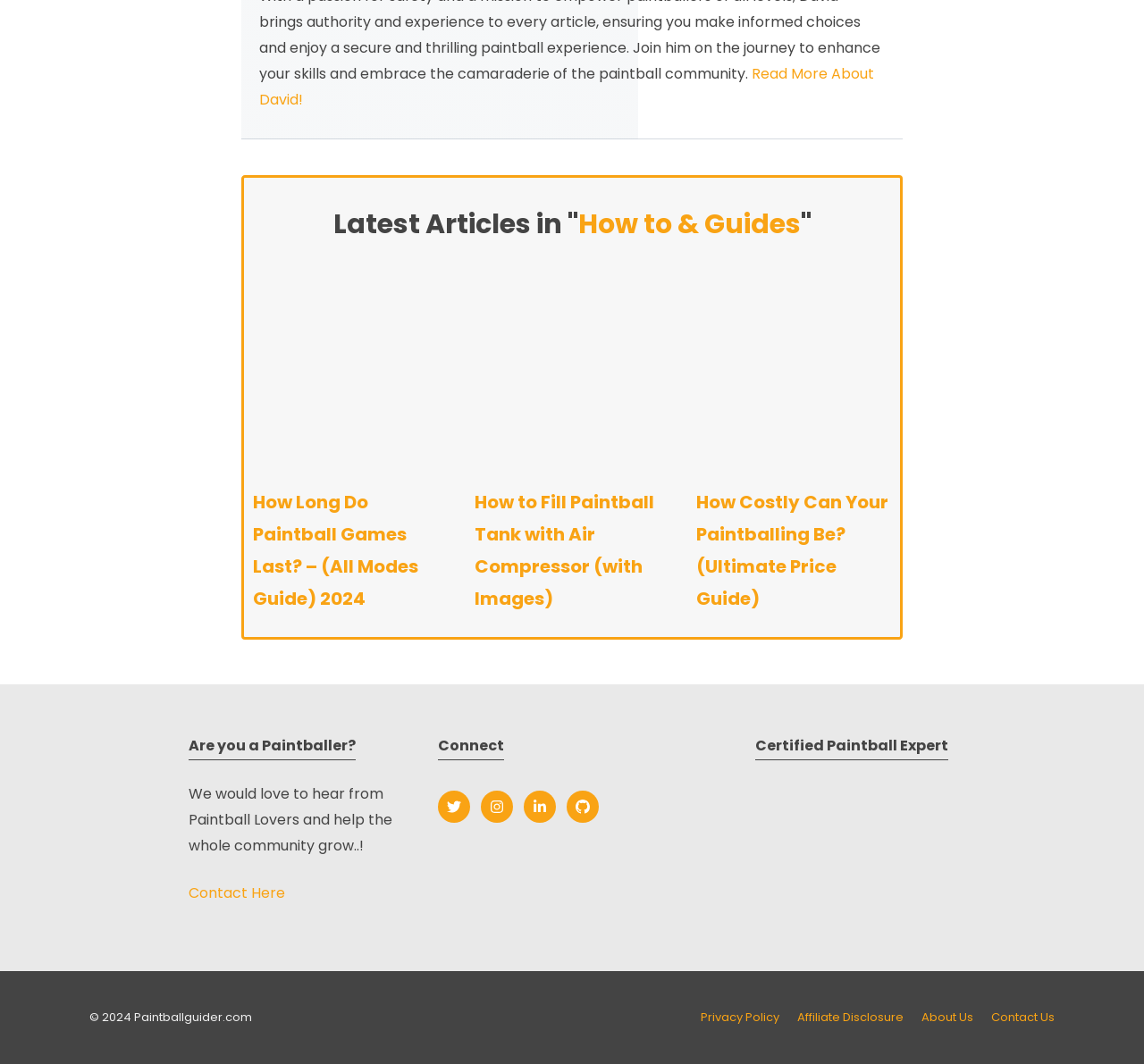Find the bounding box coordinates of the element to click in order to complete the given instruction: "View the article 'How Long Do Paintball Games Last?'."

[0.221, 0.461, 0.366, 0.575]